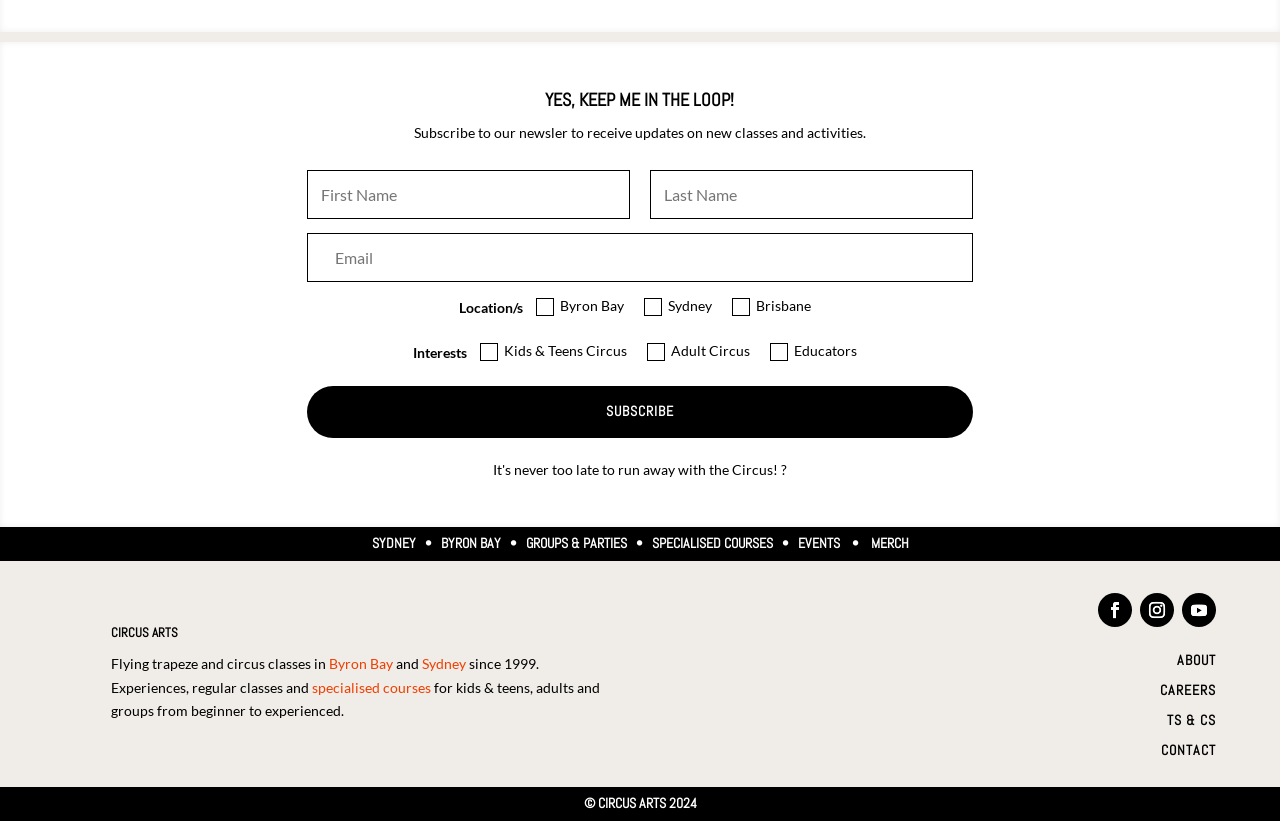Give a one-word or one-phrase response to the question: 
How many locations are available?

Three